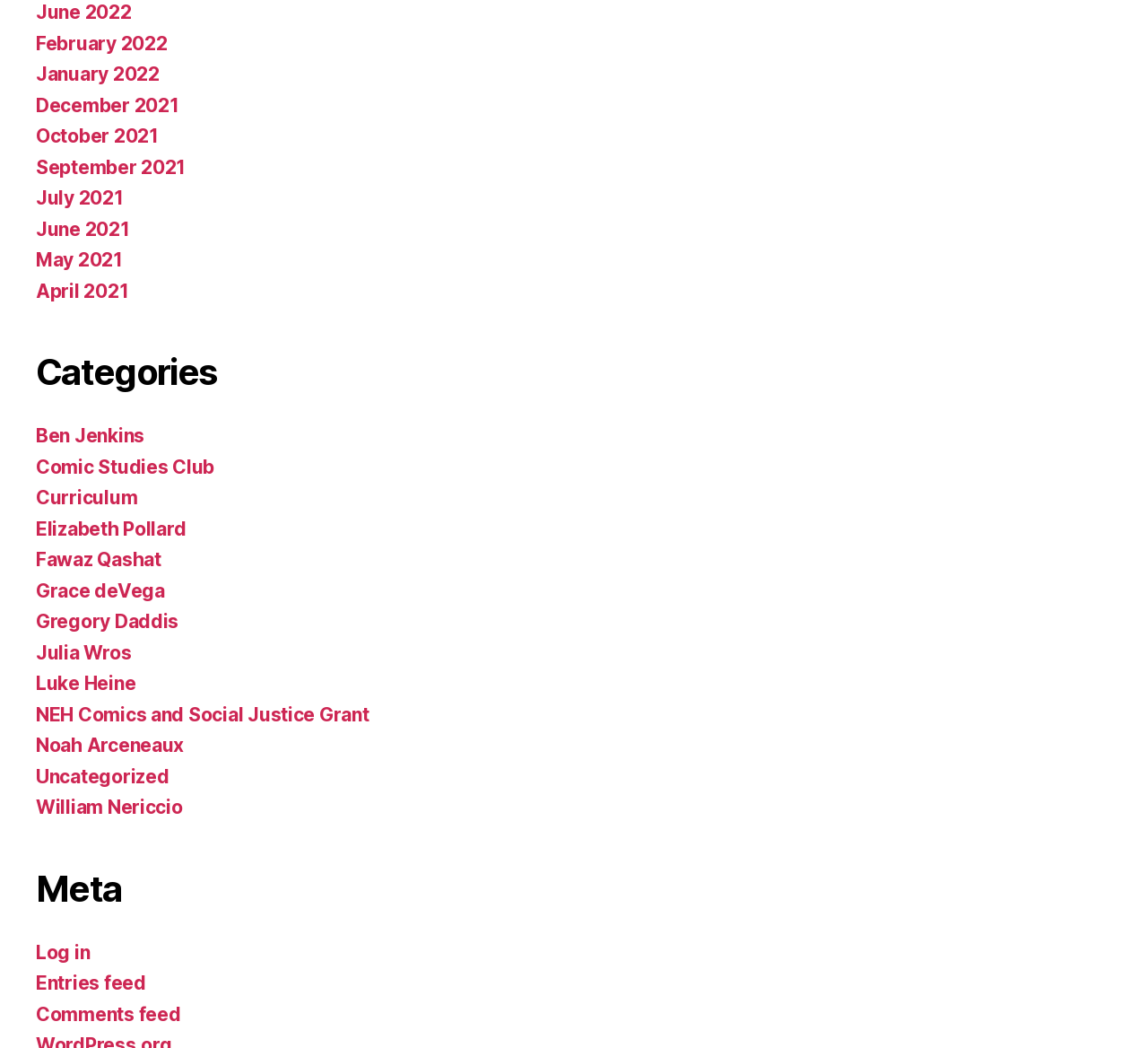Utilize the details in the image to give a detailed response to the question: How many links are under the 'Categories' navigation?

By counting the links under the 'Categories' navigation, I found 15 links, including Ben Jenkins, Comic Studies Club, Curriculum, and others.